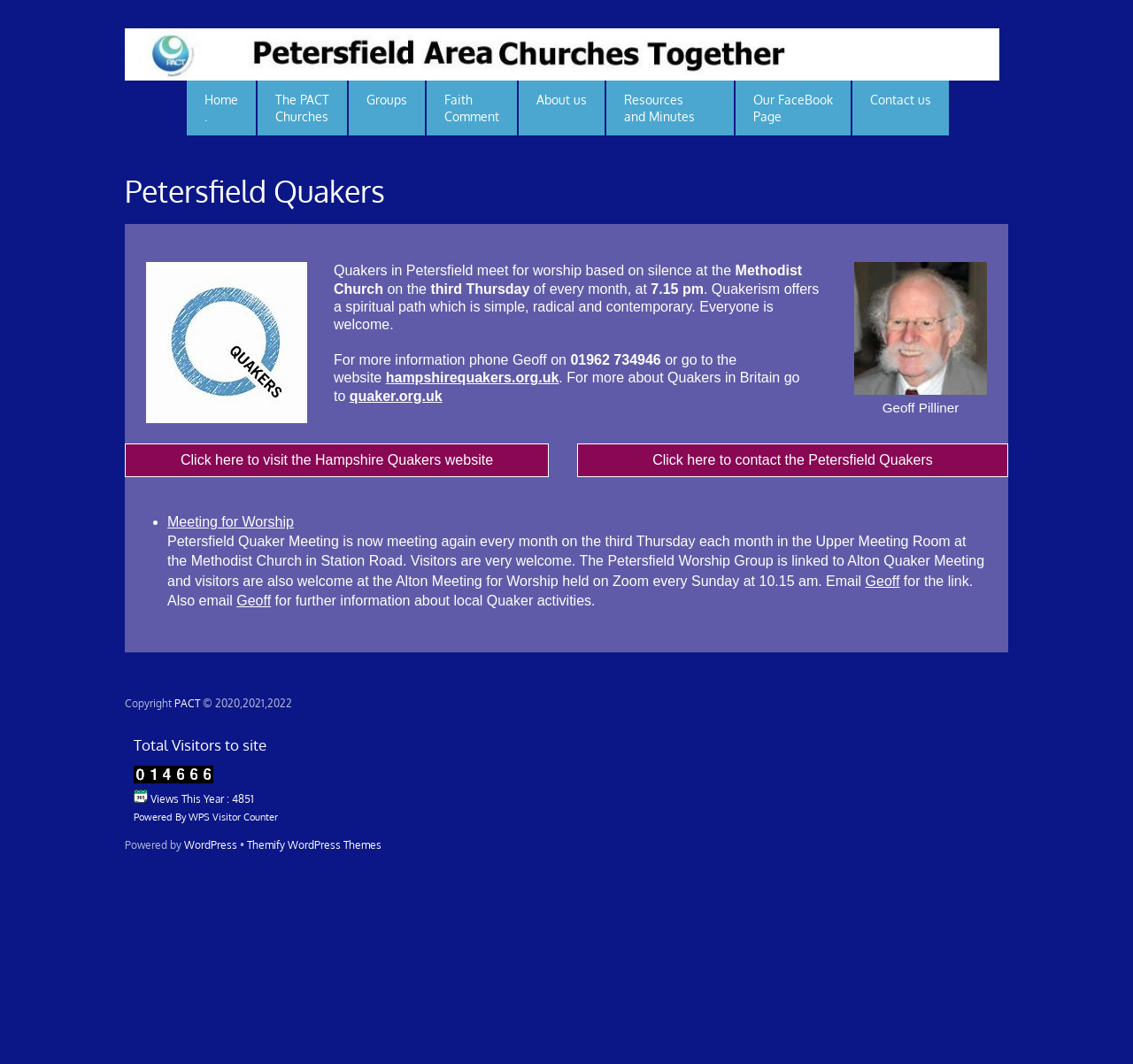How often do Quakers meet in Petersfield?
Using the visual information, answer the question in a single word or phrase.

every month